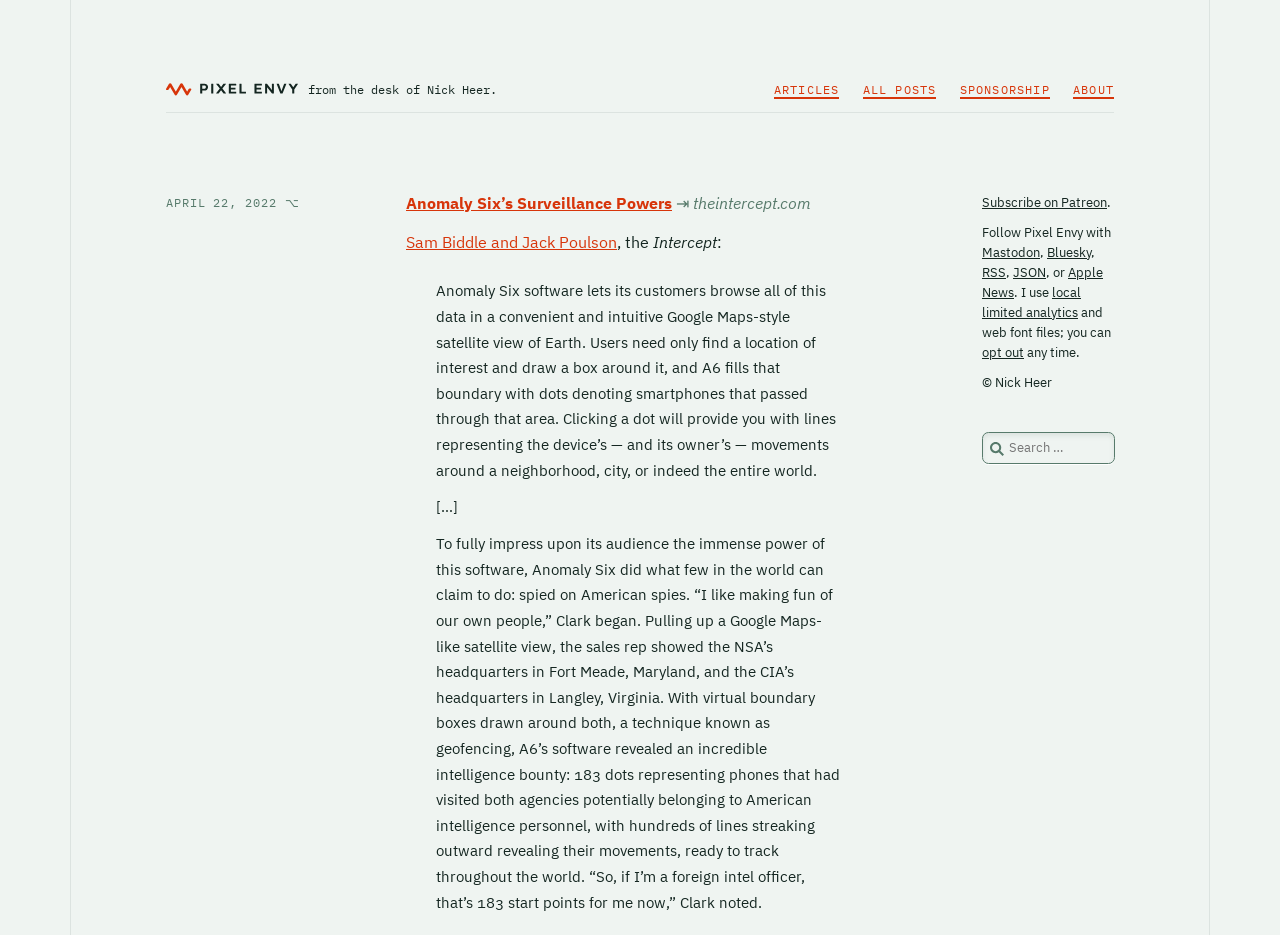How many dots representing phones were found at the NSA and CIA headquarters?
Refer to the screenshot and deliver a thorough answer to the question presented.

The article states that the sales rep showed the NSA's headquarters in Fort Meade, Maryland, and the CIA's headquarters in Langley, Virginia, and with virtual boundary boxes drawn around both, A6's software revealed 183 dots representing phones that had visited both agencies, potentially belonging to American intelligence personnel.